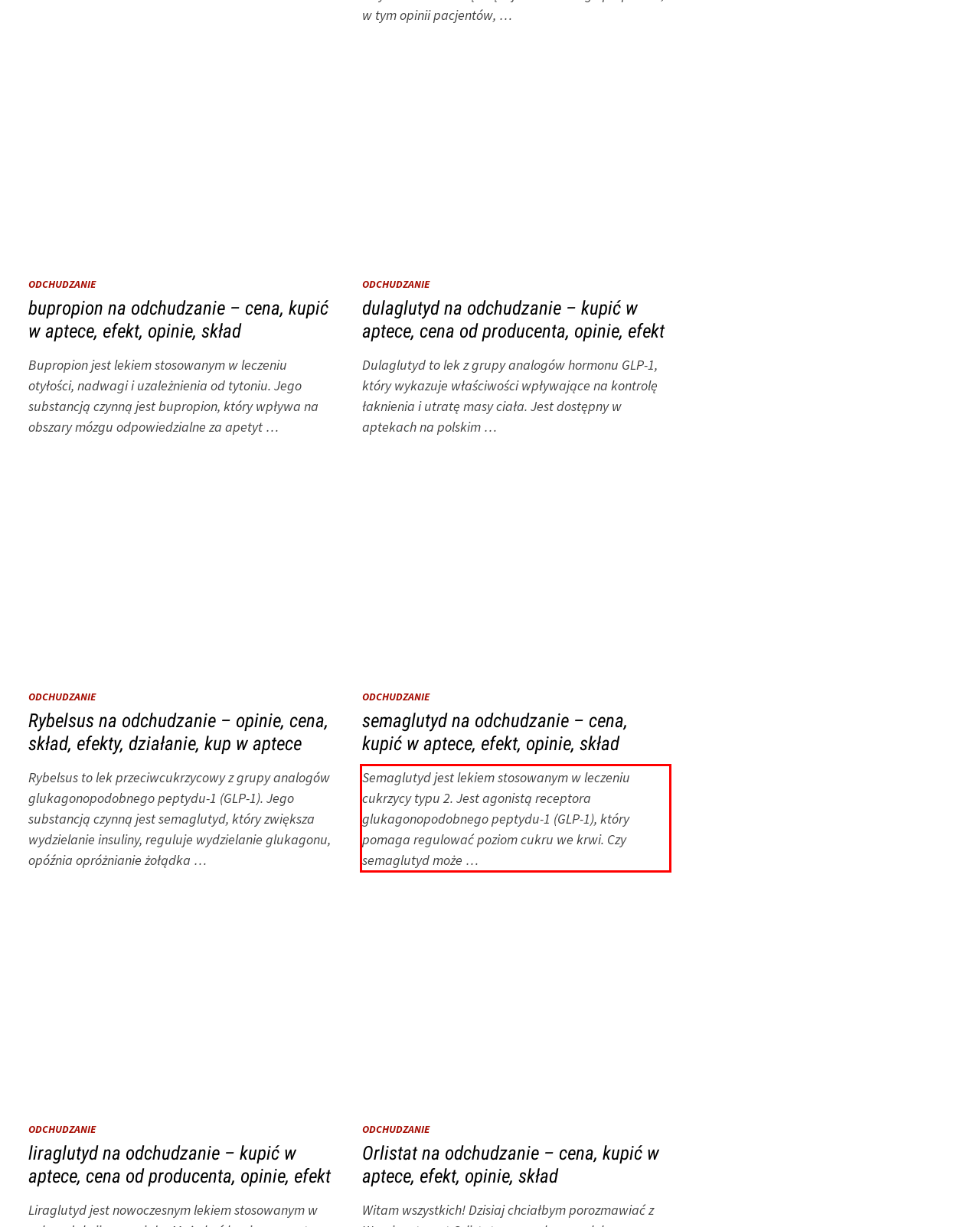You have a screenshot of a webpage, and there is a red bounding box around a UI element. Utilize OCR to extract the text within this red bounding box.

Semaglutyd jest lekiem stosowanym w leczeniu cukrzycy typu 2. Jest agonistą receptora glukagonopodobnego peptydu-1 (GLP-1), który pomaga regulować poziom cukru we krwi. Czy semaglutyd może …